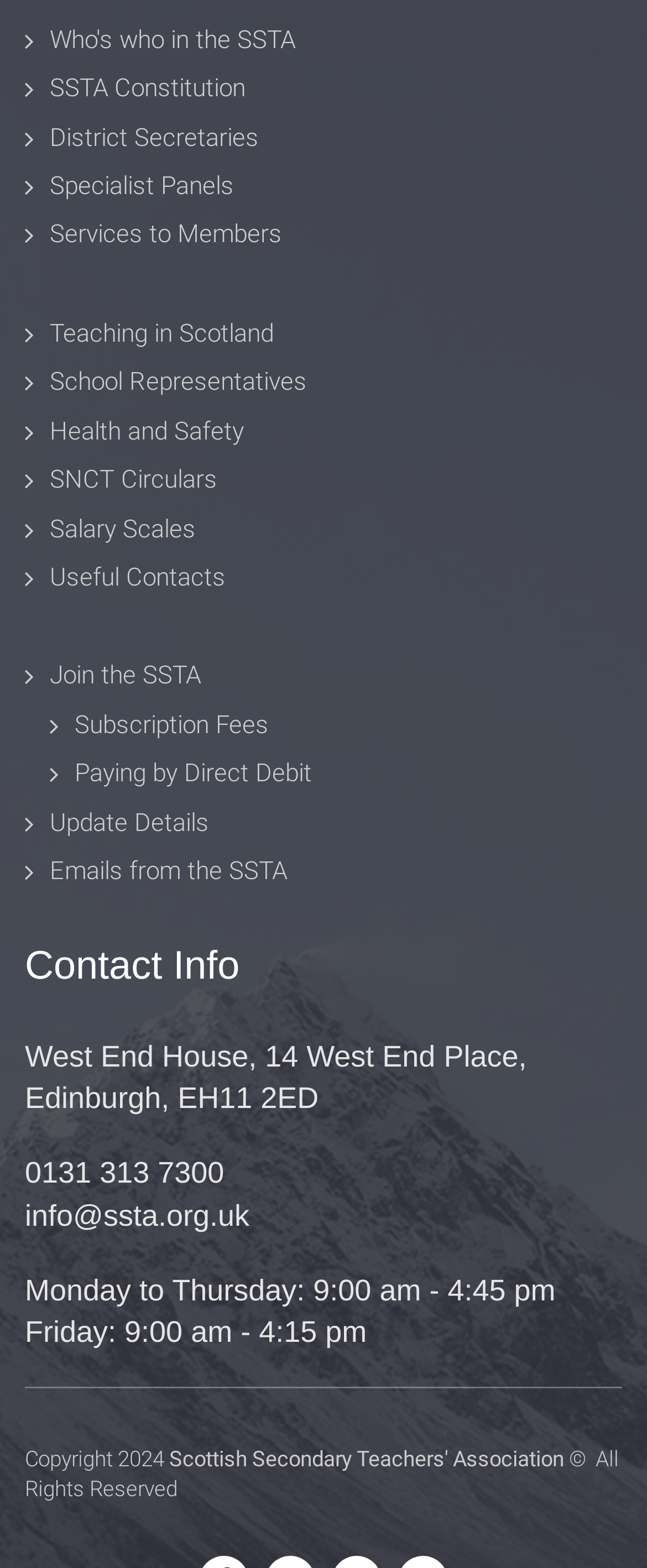Please specify the bounding box coordinates of the clickable section necessary to execute the following command: "Check Subscription Fees".

[0.115, 0.453, 0.415, 0.472]